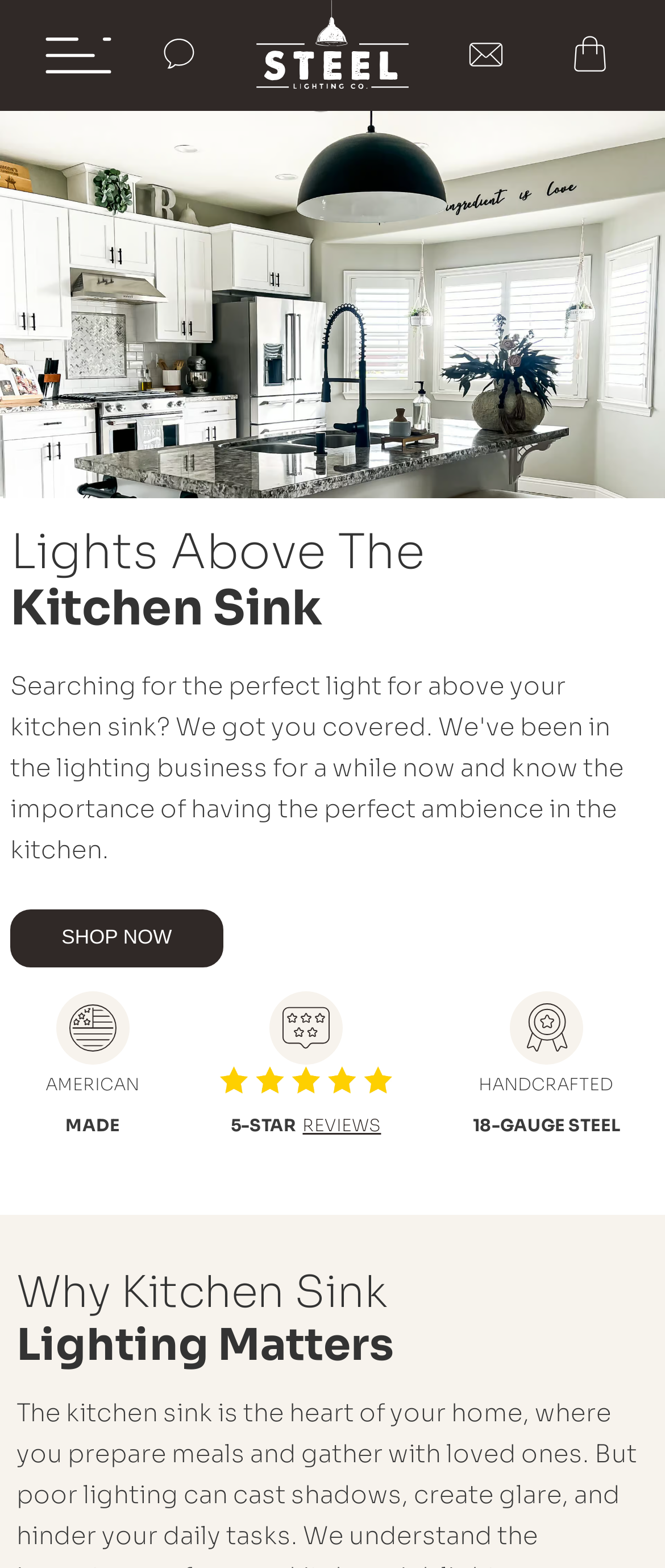What is the rating of the product?
Analyze the screenshot and provide a detailed answer to the question.

The rating of the product is '5-STAR' which is indicated by the static text element with the text '5-STAR' located near the 'REVIEWS' link.